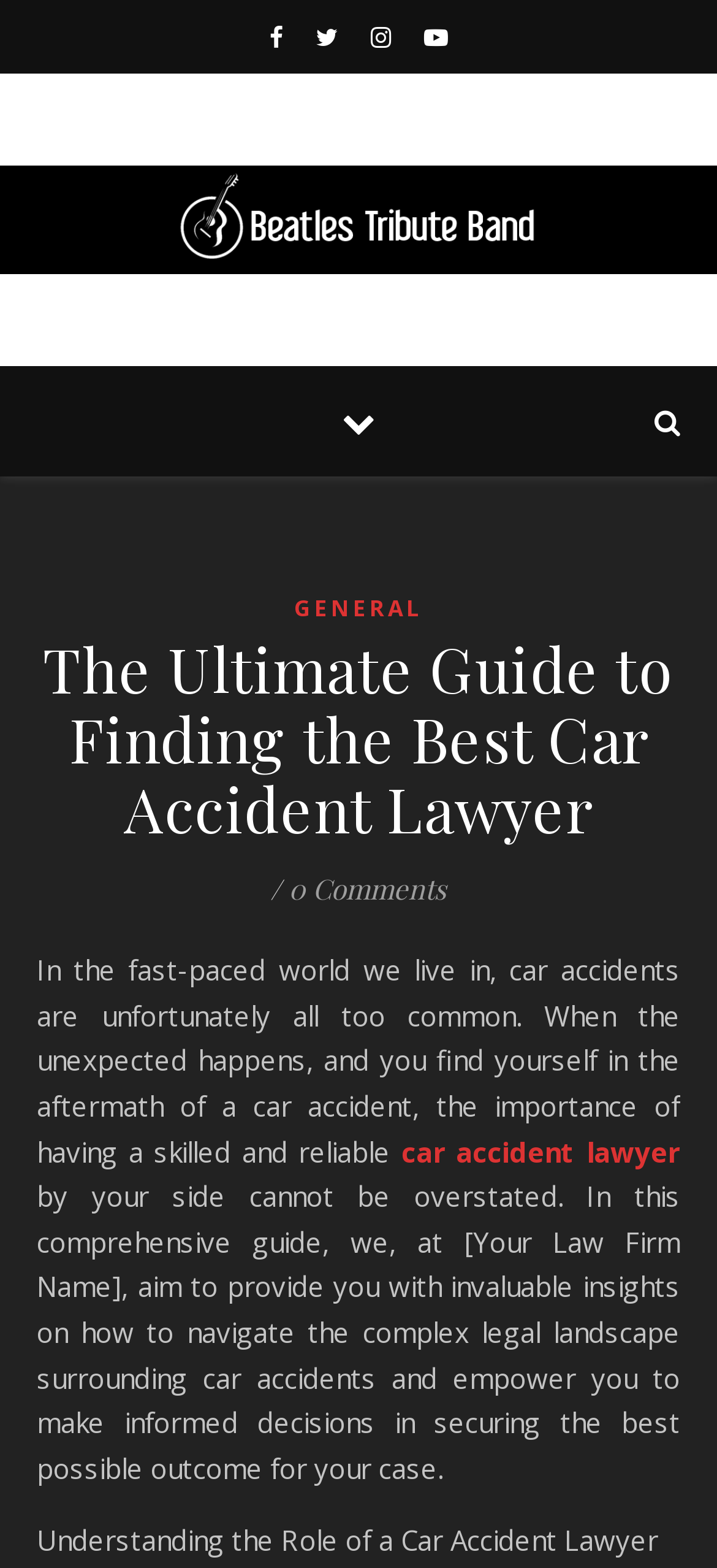Please answer the following query using a single word or phrase: 
What is the name of the law firm mentioned?

[Your Law Firm Name]